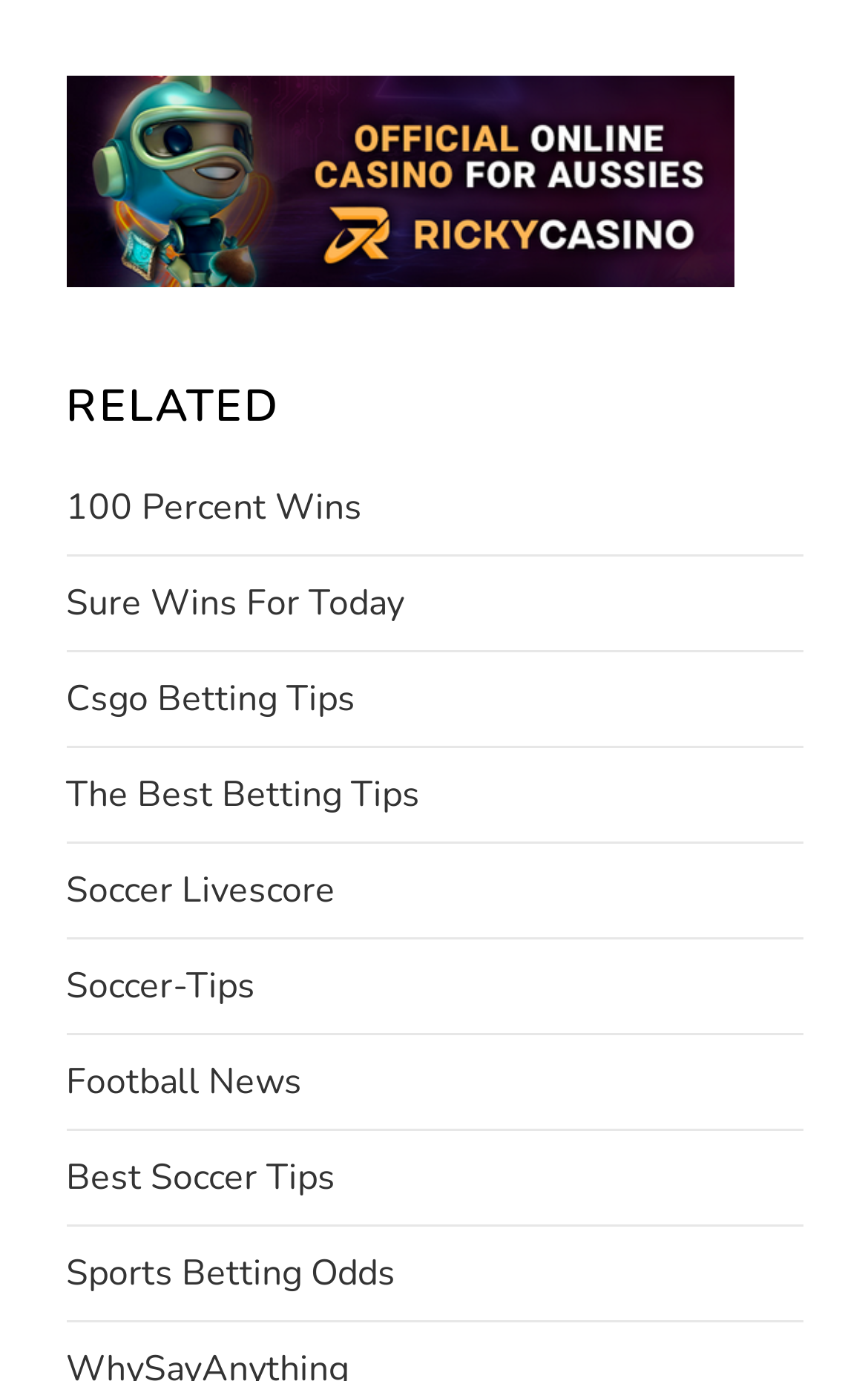What is the name of the casino?
Please analyze the image and answer the question with as much detail as possible.

The name of the casino can be found in the link element with the text 'ricky casino' at the top of the webpage, which is also accompanied by an image with the same name.